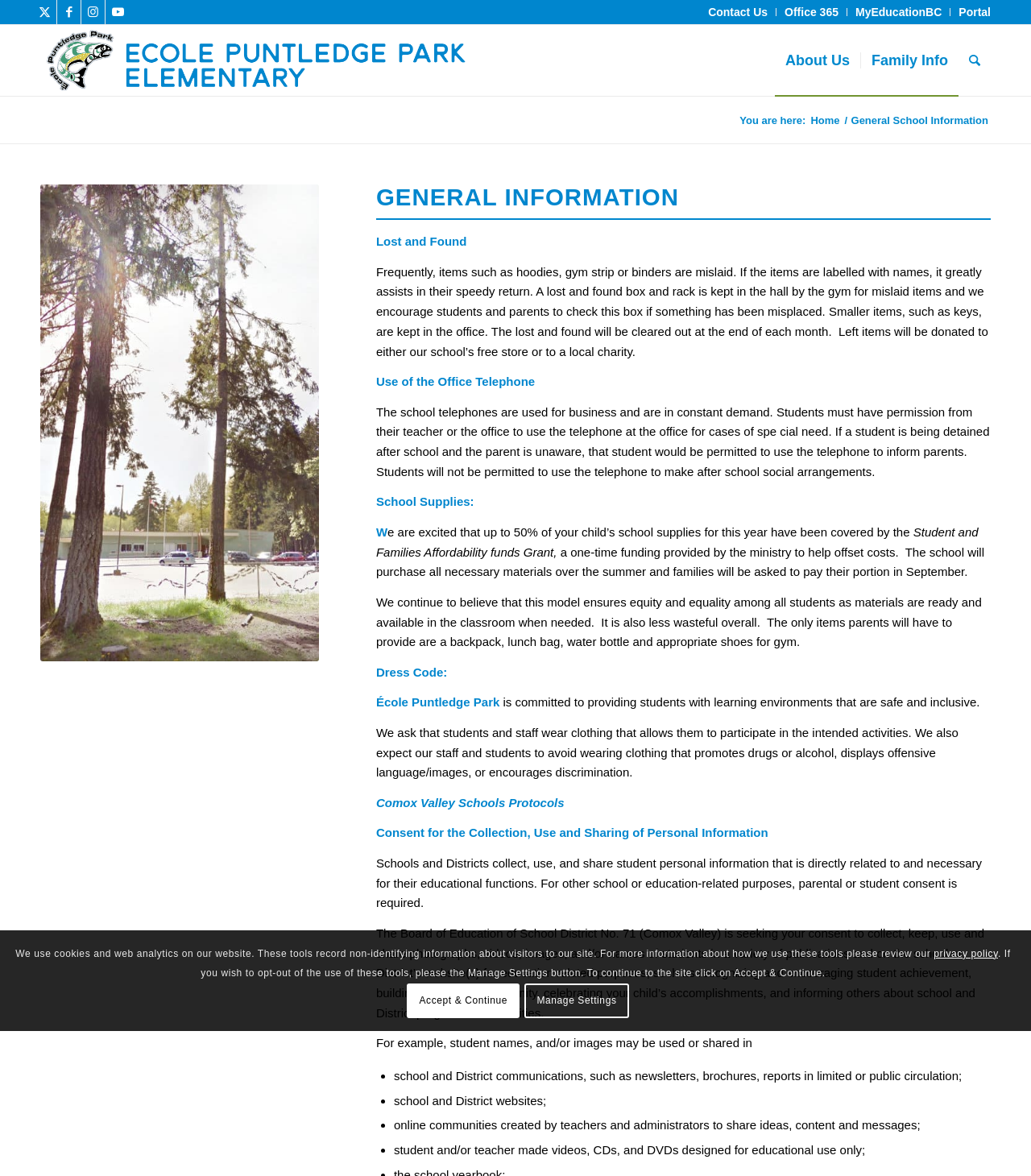Can you identify the bounding box coordinates of the clickable region needed to carry out this instruction: 'View About Us'? The coordinates should be four float numbers within the range of 0 to 1, stated as [left, top, right, bottom].

[0.752, 0.021, 0.834, 0.082]